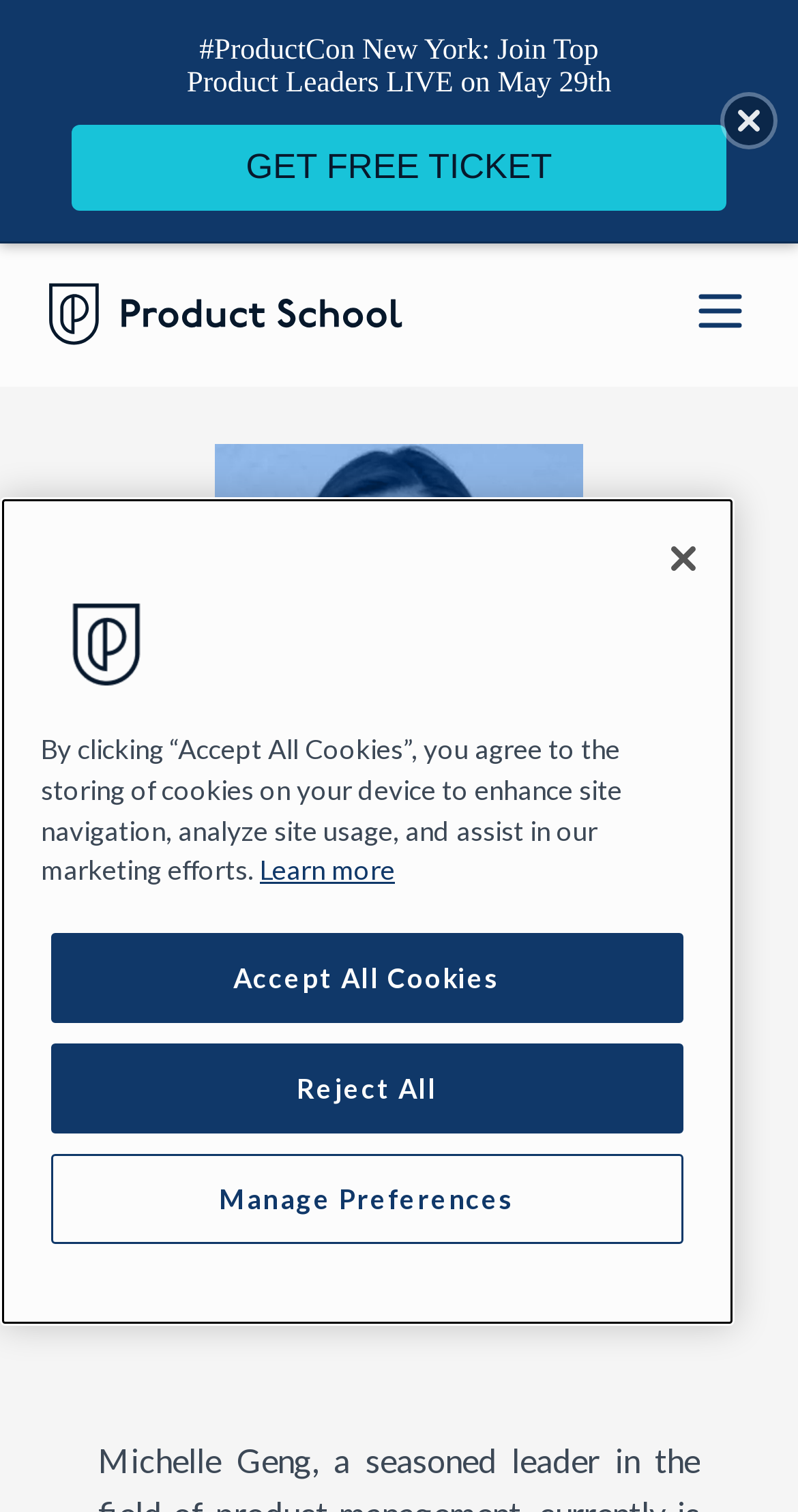Given the element description, predict the bounding box coordinates in the format (top-left x, top-left y, bottom-right x, bottom-right y), using floating point numbers between 0 and 1: Accept All Cookies

[0.064, 0.617, 0.856, 0.677]